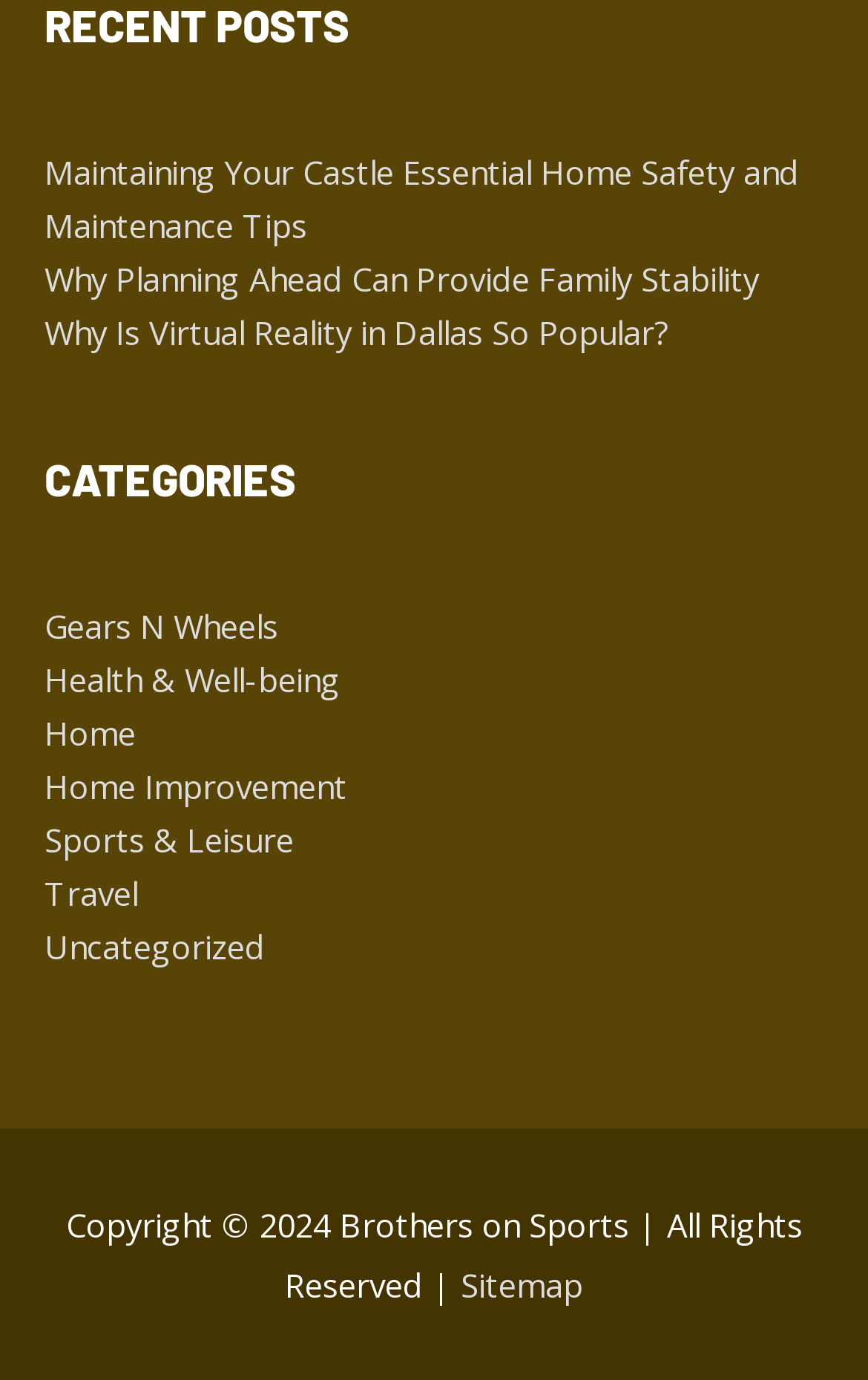Determine the bounding box coordinates of the area to click in order to meet this instruction: "Read 'Why Planning Ahead Can Provide Family Stability'".

[0.051, 0.186, 0.874, 0.218]